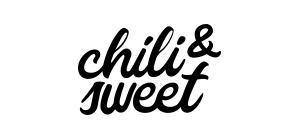Create an extensive and detailed description of the image.

The image features a stylish and contemporary logo for "chili & sweet," showcasing a blend of bold and elegant typography. The words "chili" and "sweet" are artistically arranged, with "chili" presented in a playful, flowing script that captures attention, while "sweet" appears in a more refined cursive style. This logo symbolizes a culinary theme, suggesting a fusion of spicy and sweet flavors, perfect for a brand centered around recipes, food blogs, or gourmet products. The minimalist black and white color palette enhances its modern aesthetic, making it versatile for various applications, from packaging to digital platforms.